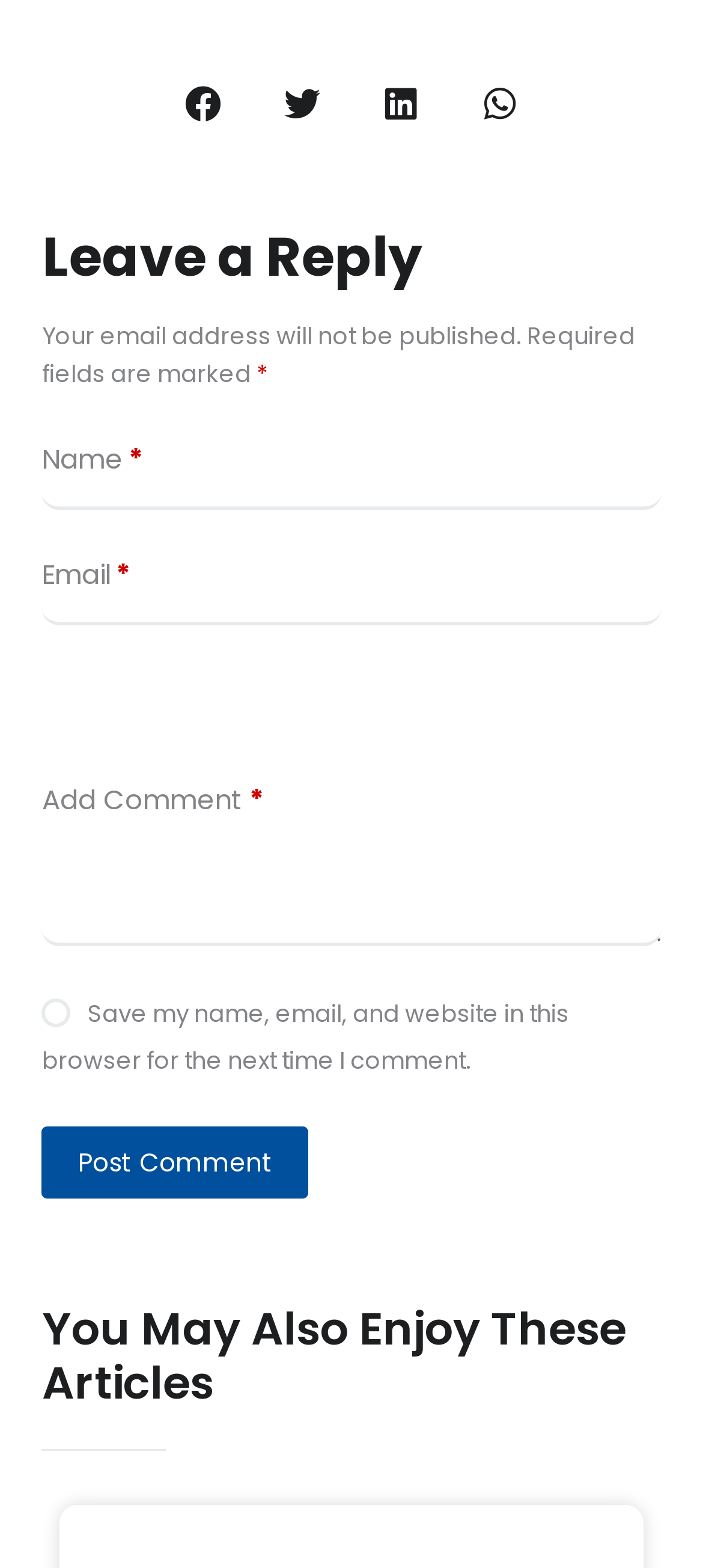Locate the bounding box coordinates of the element that needs to be clicked to carry out the instruction: "Post a comment". The coordinates should be given as four float numbers ranging from 0 to 1, i.e., [left, top, right, bottom].

[0.06, 0.719, 0.44, 0.765]